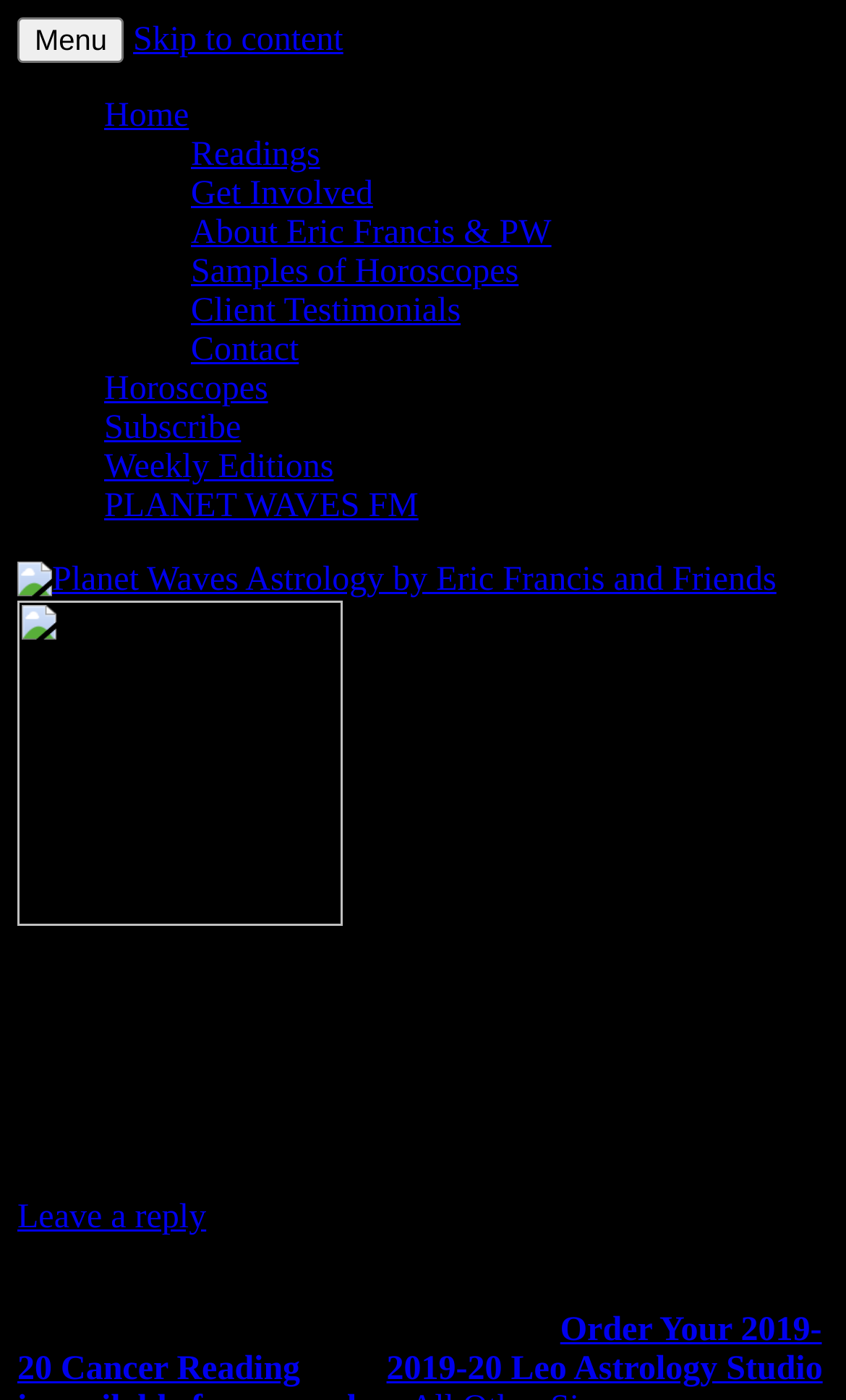Identify the bounding box coordinates of the section to be clicked to complete the task described by the following instruction: "Leave a reply". The coordinates should be four float numbers between 0 and 1, formatted as [left, top, right, bottom].

[0.021, 0.856, 0.244, 0.883]